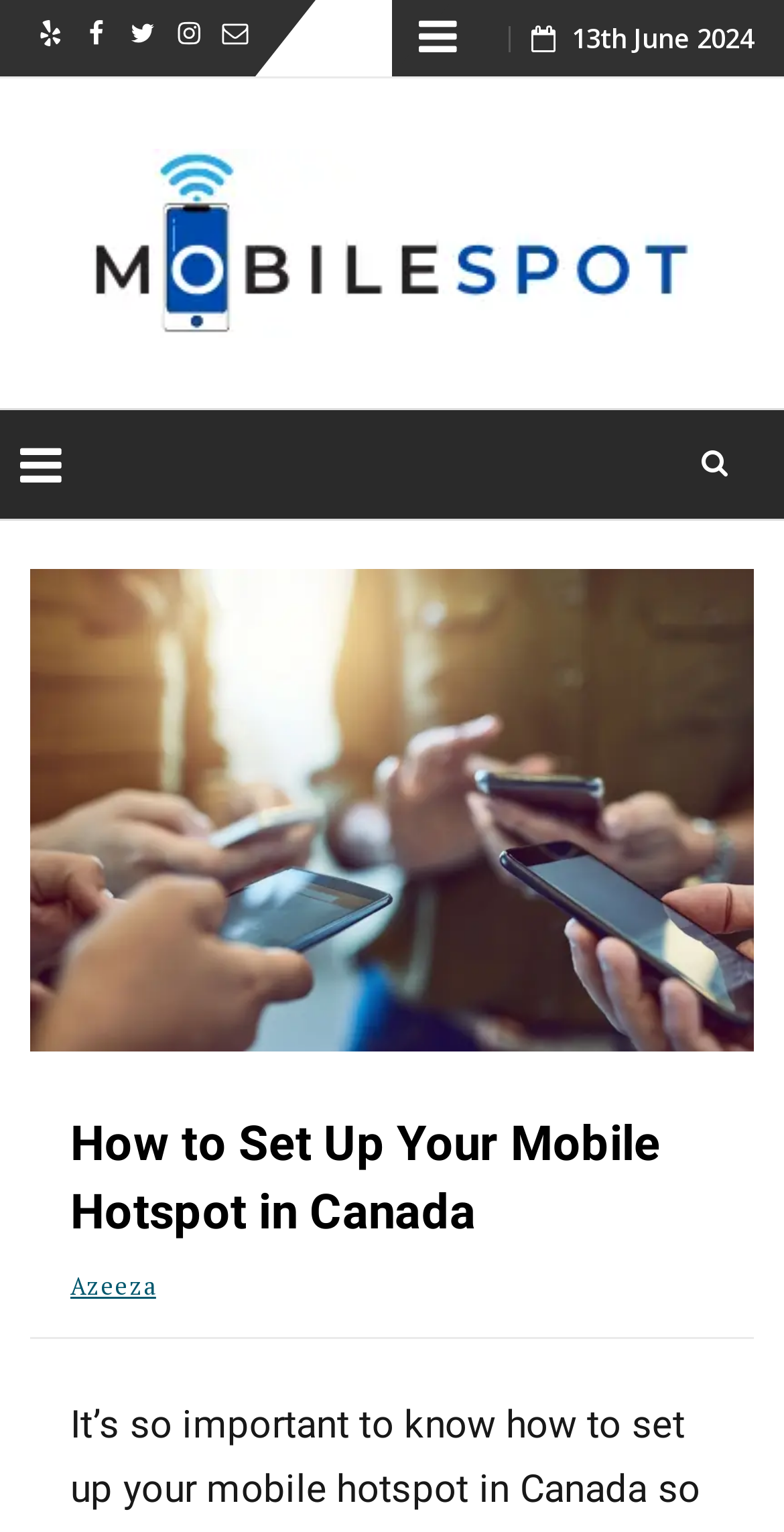Determine the bounding box coordinates of the clickable region to follow the instruction: "Click the Azeeza link".

[0.09, 0.83, 0.199, 0.85]